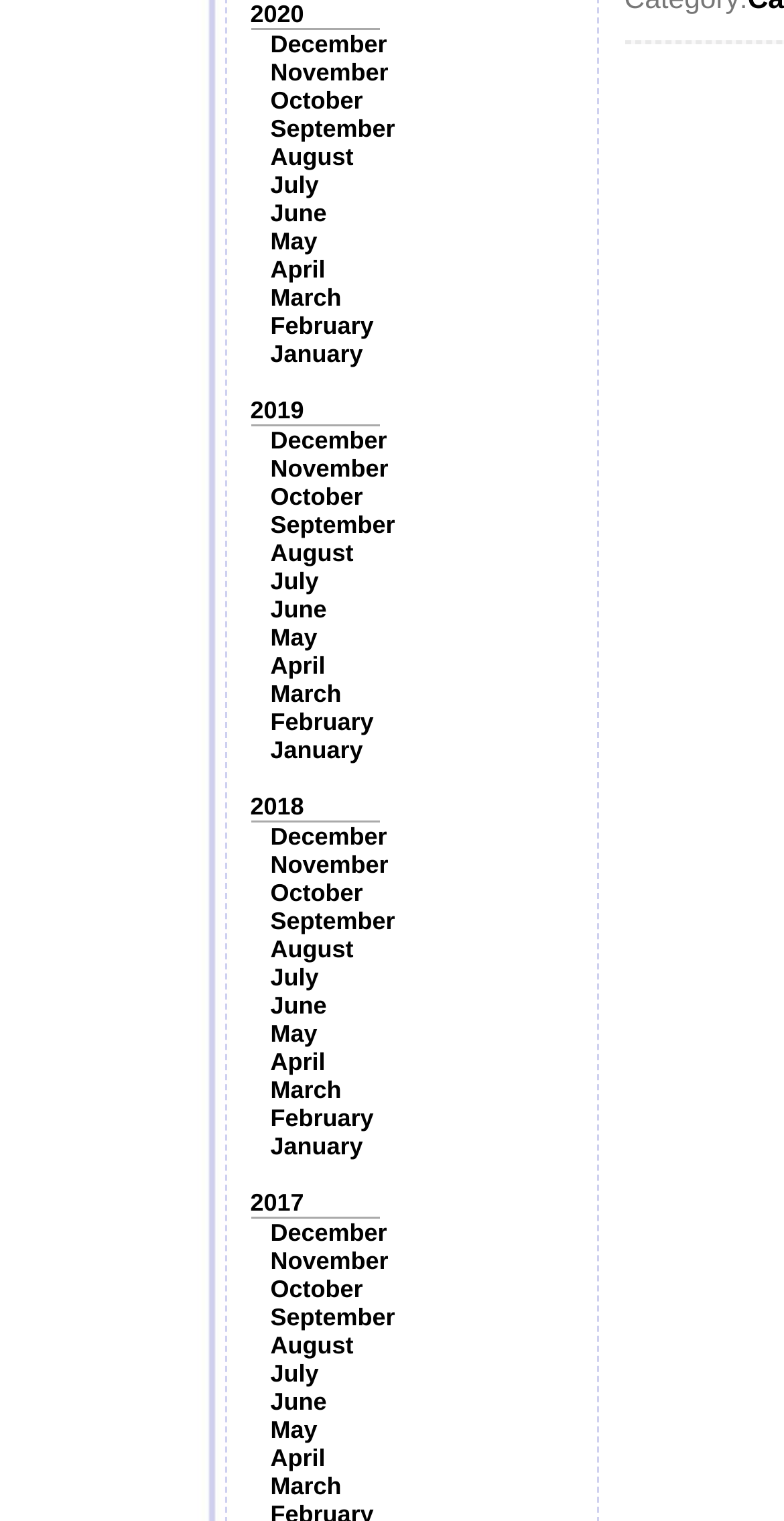Locate the bounding box coordinates of the element that needs to be clicked to carry out the instruction: "View 2020". The coordinates should be given as four float numbers ranging from 0 to 1, i.e., [left, top, right, bottom].

[0.319, 0.0, 0.388, 0.019]